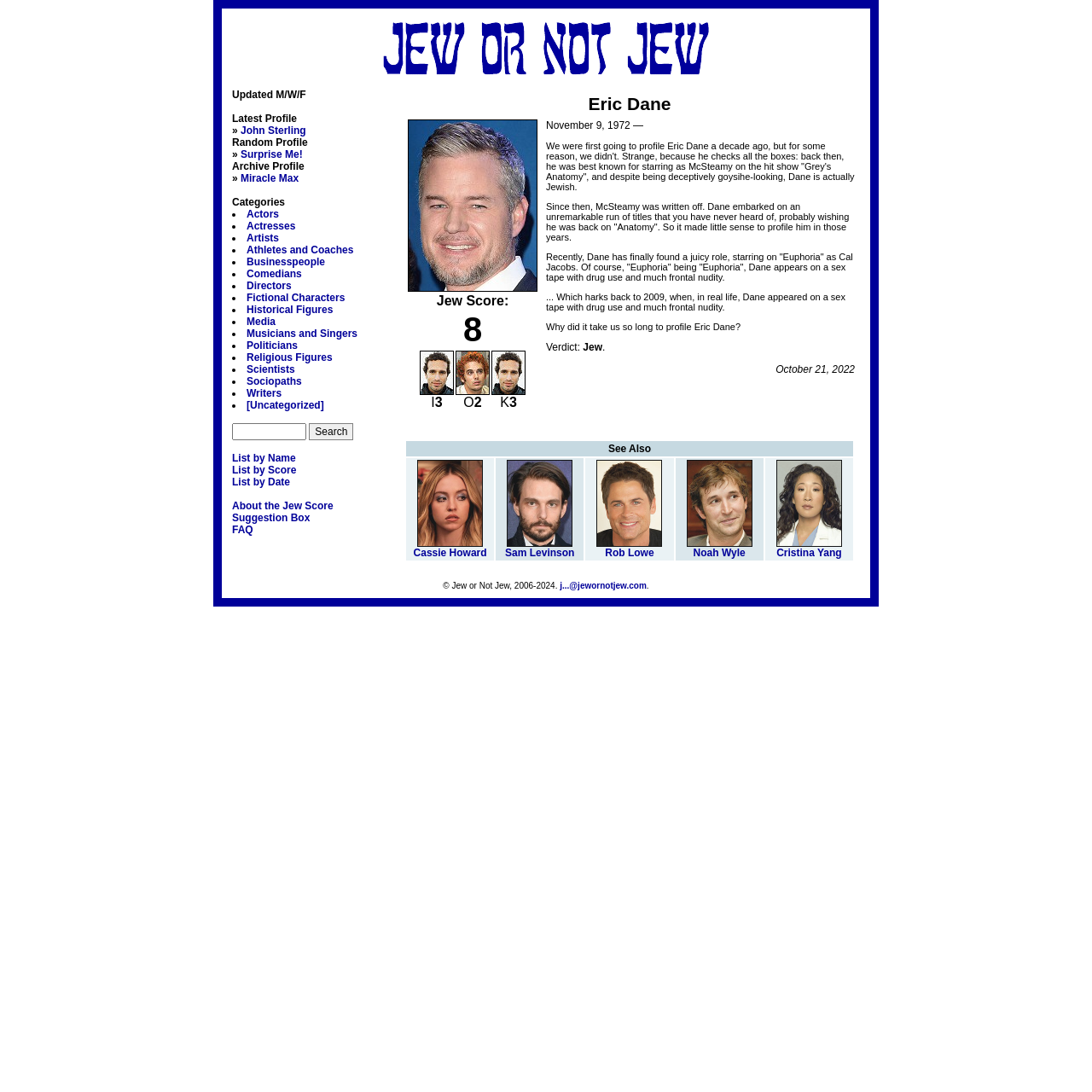Locate the bounding box coordinates for the element described below: "Musicians and Singers". The coordinates must be four float values between 0 and 1, formatted as [left, top, right, bottom].

[0.226, 0.3, 0.327, 0.311]